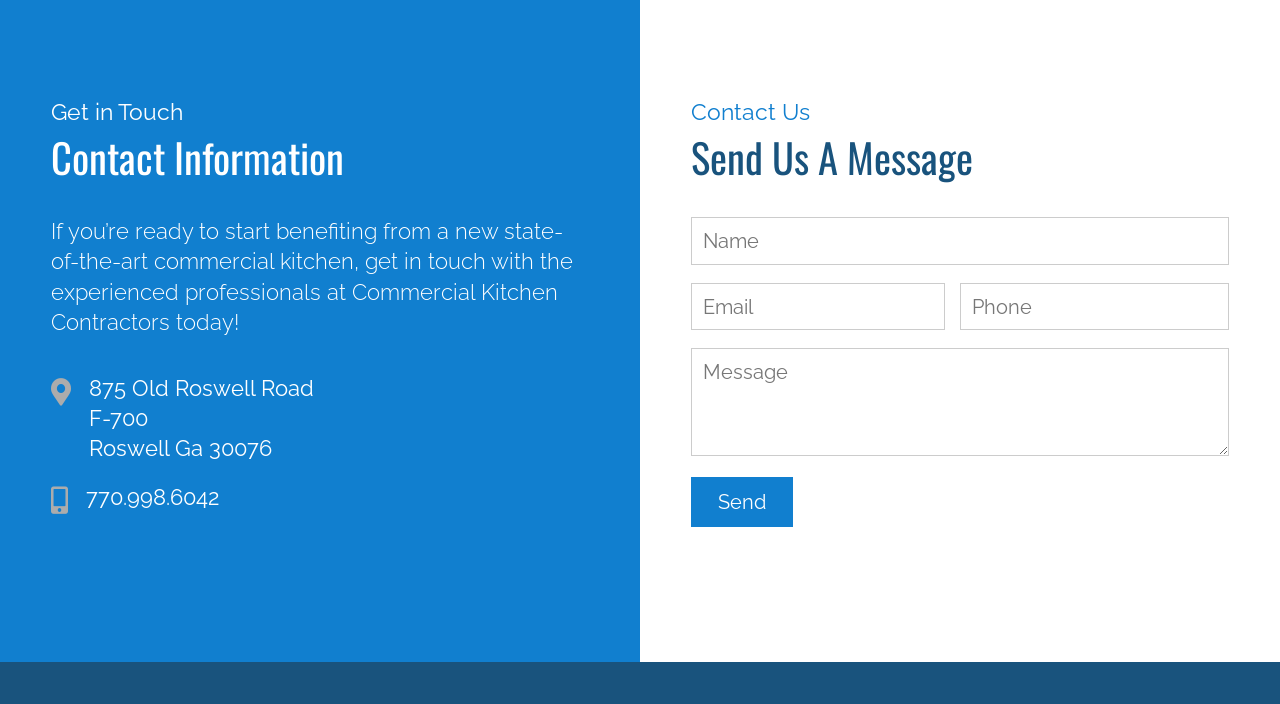Given the webpage screenshot, identify the bounding box of the UI element that matches this description: "name="your-name" placeholder="Name"".

[0.54, 0.308, 0.96, 0.376]